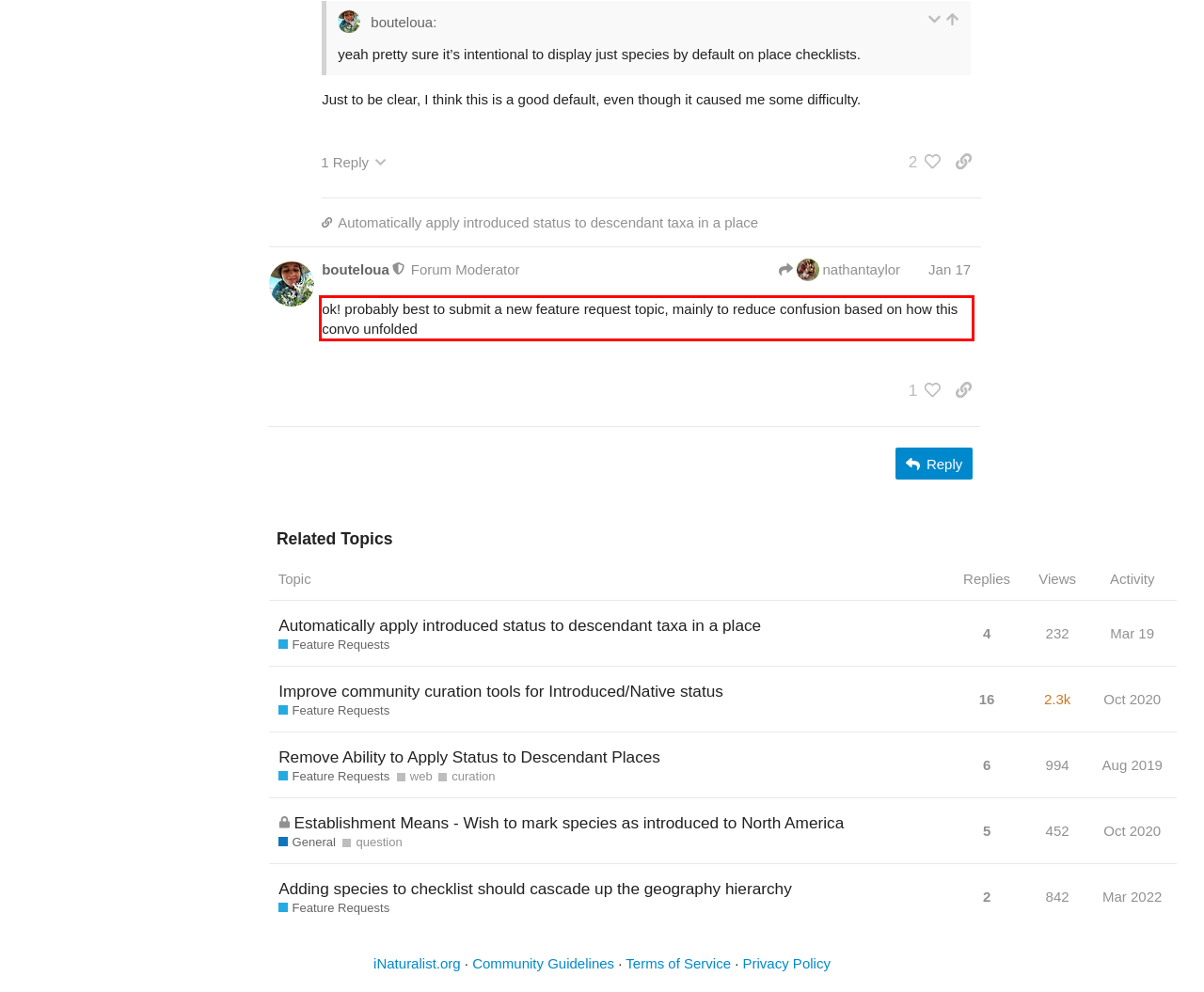You have a screenshot of a webpage where a UI element is enclosed in a red rectangle. Perform OCR to capture the text inside this red rectangle.

ok! probably best to submit a new feature request topic, mainly to reduce confusion based on how this convo unfolded